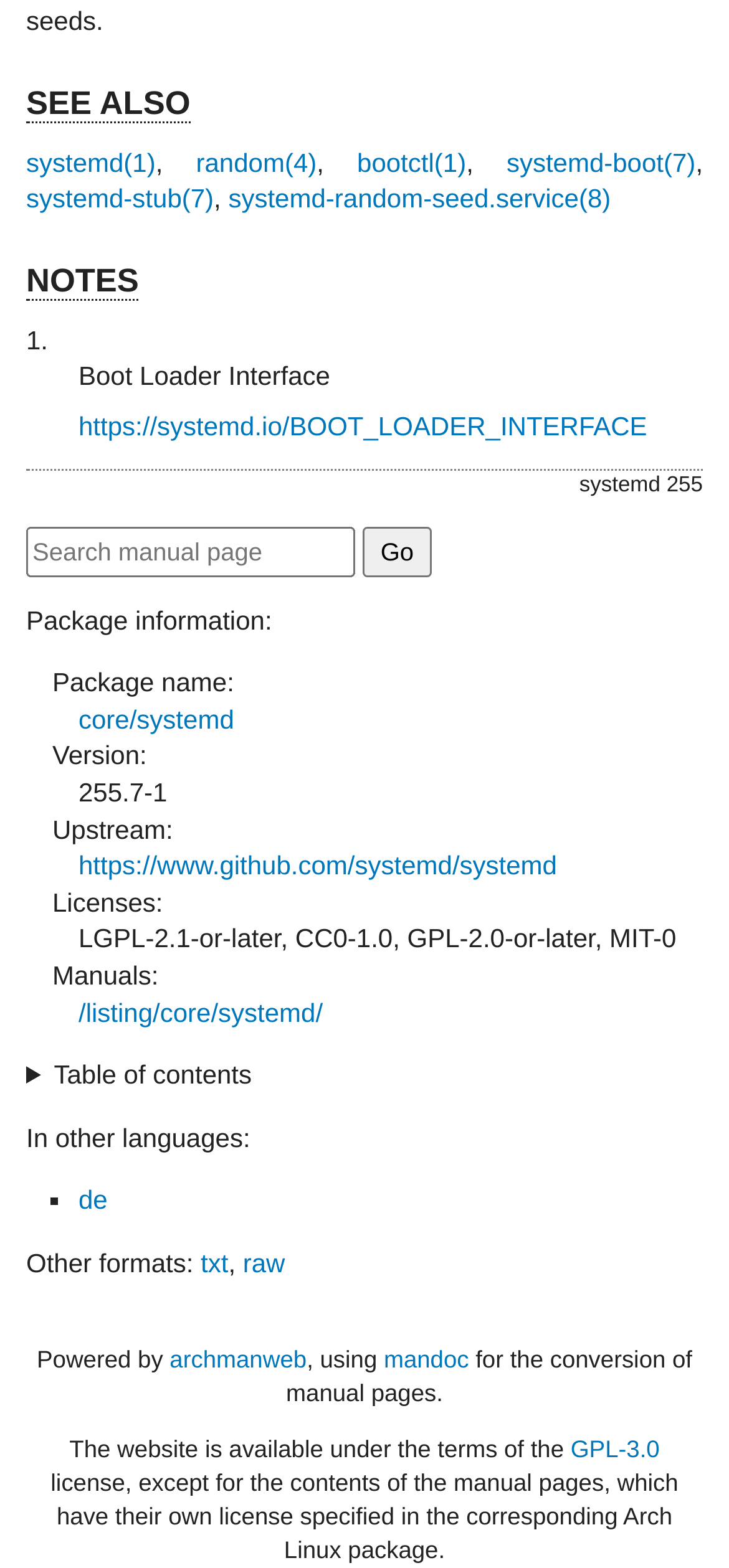Please locate the bounding box coordinates of the region I need to click to follow this instruction: "Click on SEE ALSO".

[0.036, 0.053, 0.261, 0.078]